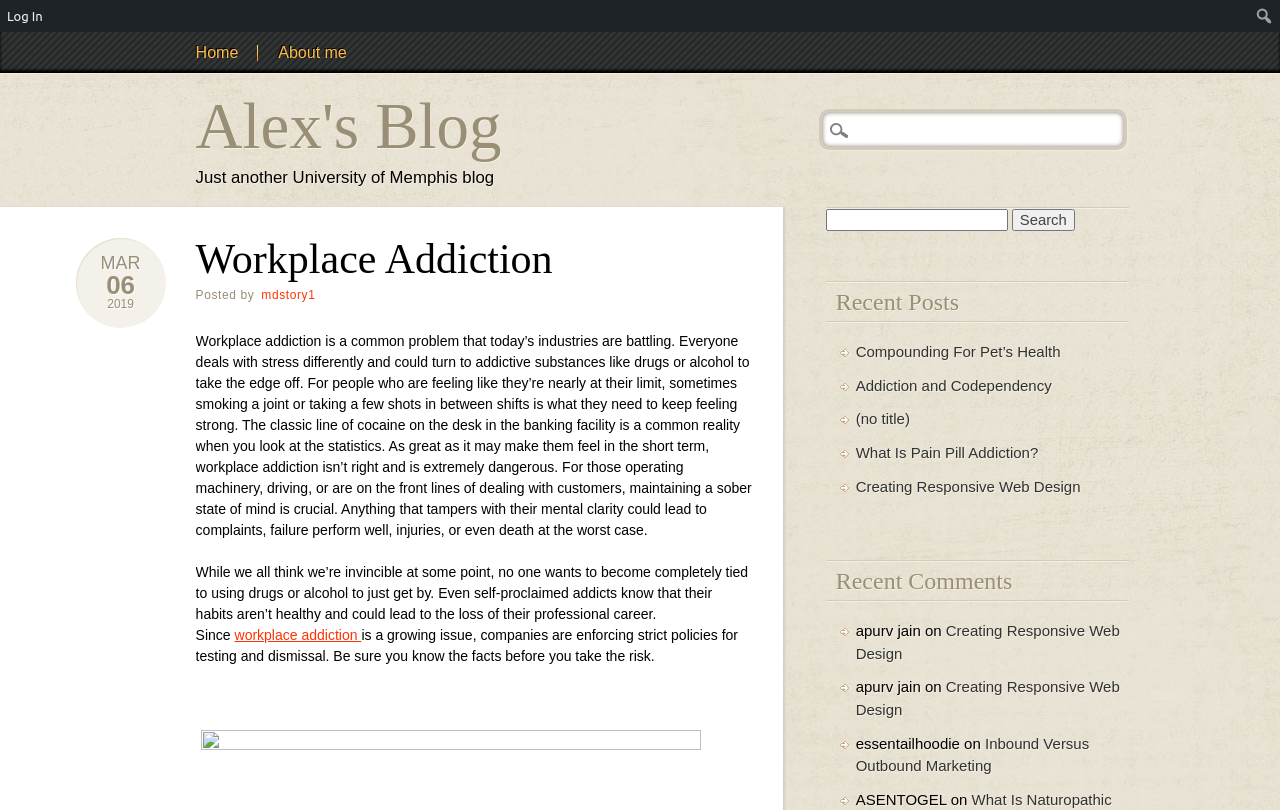Answer the question in a single word or phrase:
How many search boxes are there?

2